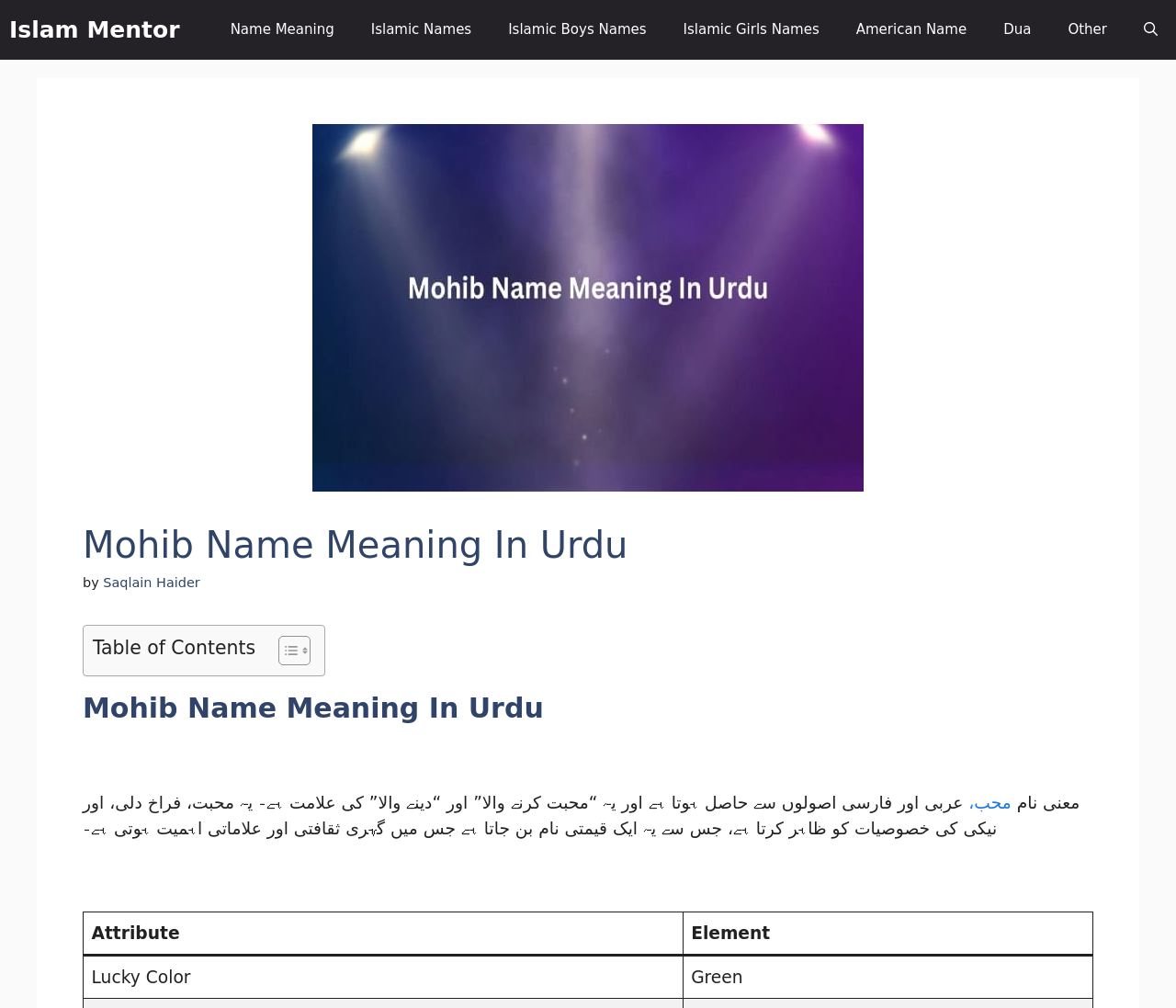What is the category of the name Mohib?
Answer the question with a single word or phrase by looking at the picture.

Islamic Names